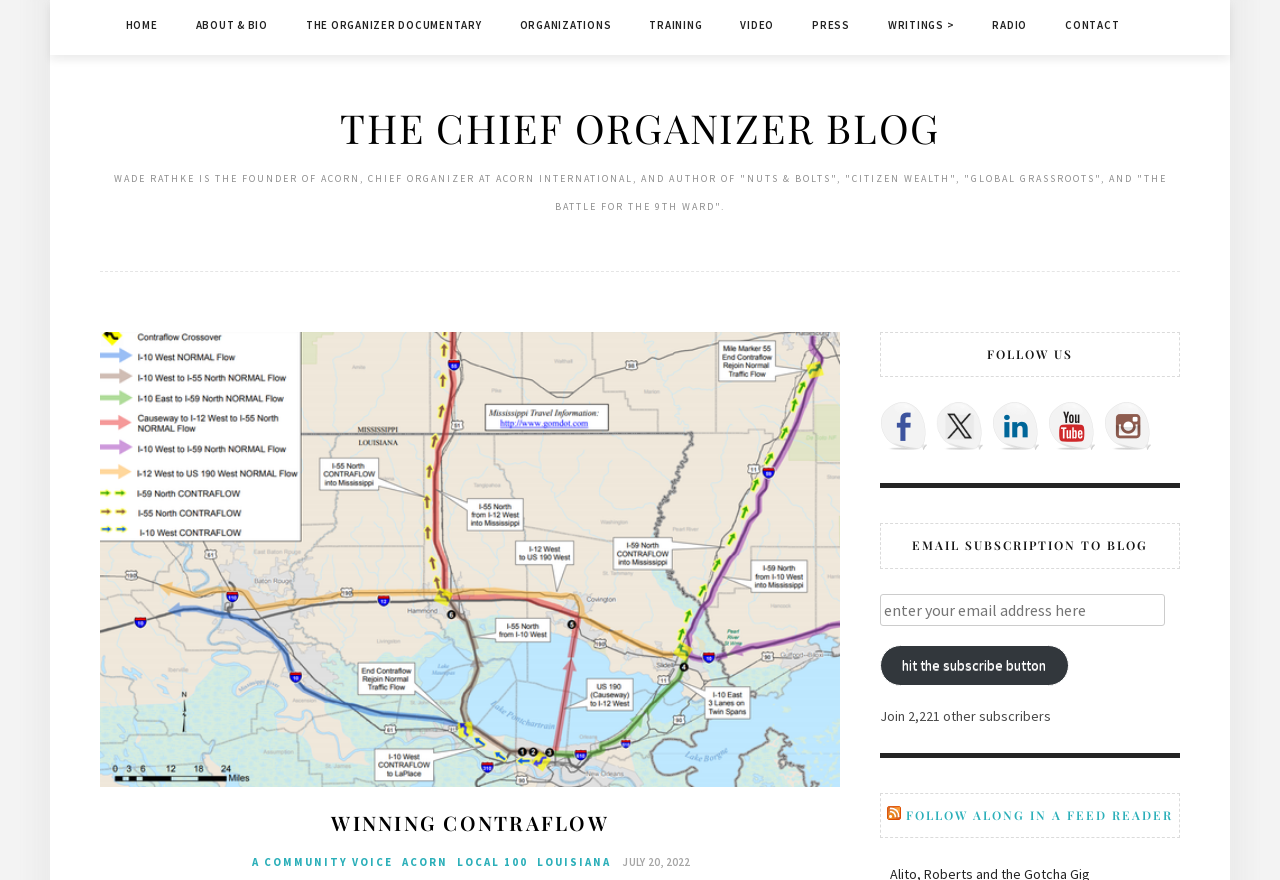Provide the text content of the webpage's main heading.

THE CHIEF ORGANIZER BLOG